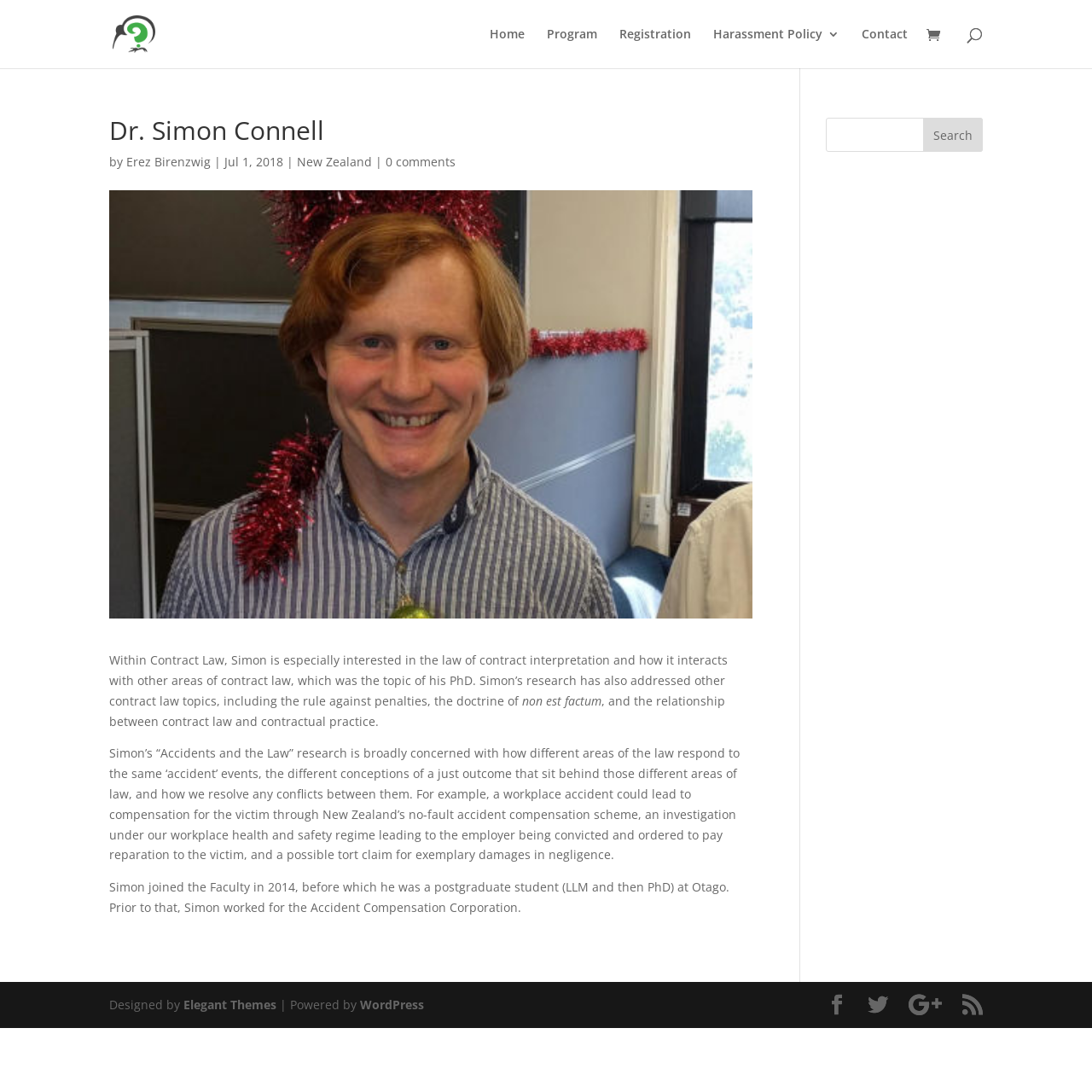Please locate the bounding box coordinates of the element that should be clicked to complete the given instruction: "view Dr. Simon Connell's profile".

[0.1, 0.108, 0.689, 0.139]